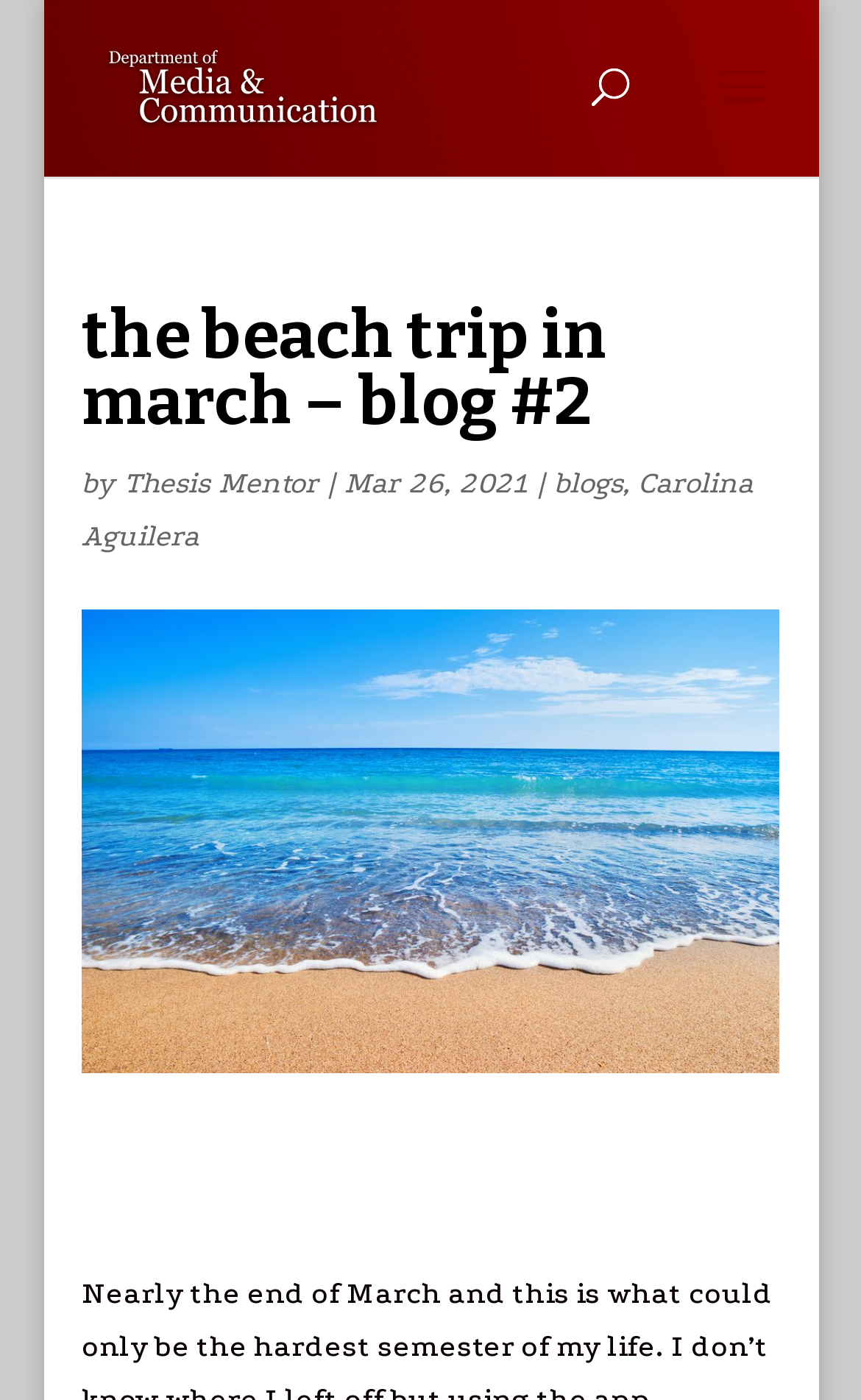Provide a brief response to the question using a single word or phrase: 
What is the date of this blog post?

Mar 26, 2021